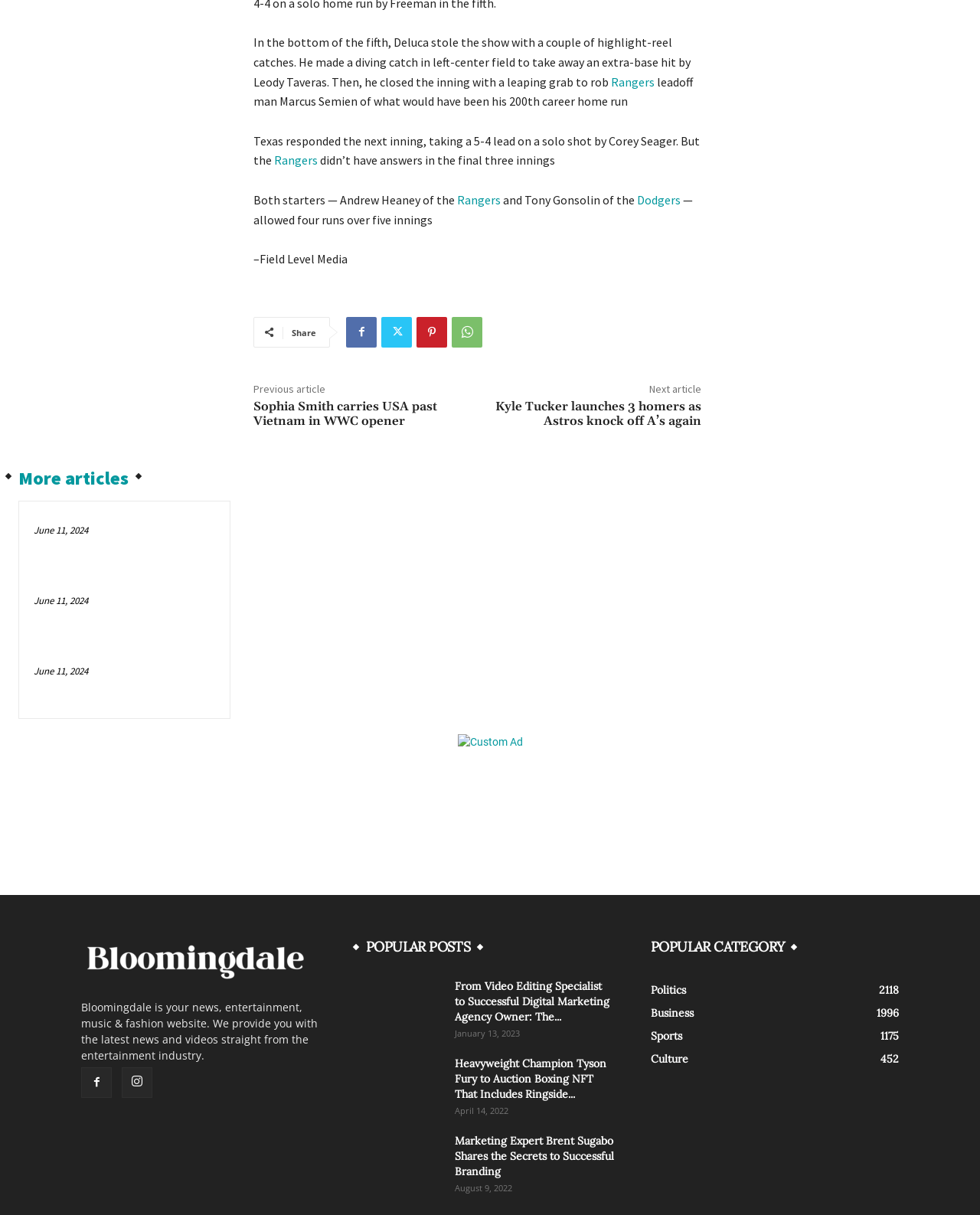Please specify the bounding box coordinates of the clickable region to carry out the following instruction: "Click on the 'From Video Editing Specialist to Successful Digital Marketing Agency Owner: The Story of Erik Villa' link". The coordinates should be four float numbers between 0 and 1, in the format [left, top, right, bottom].

[0.373, 0.805, 0.452, 0.849]